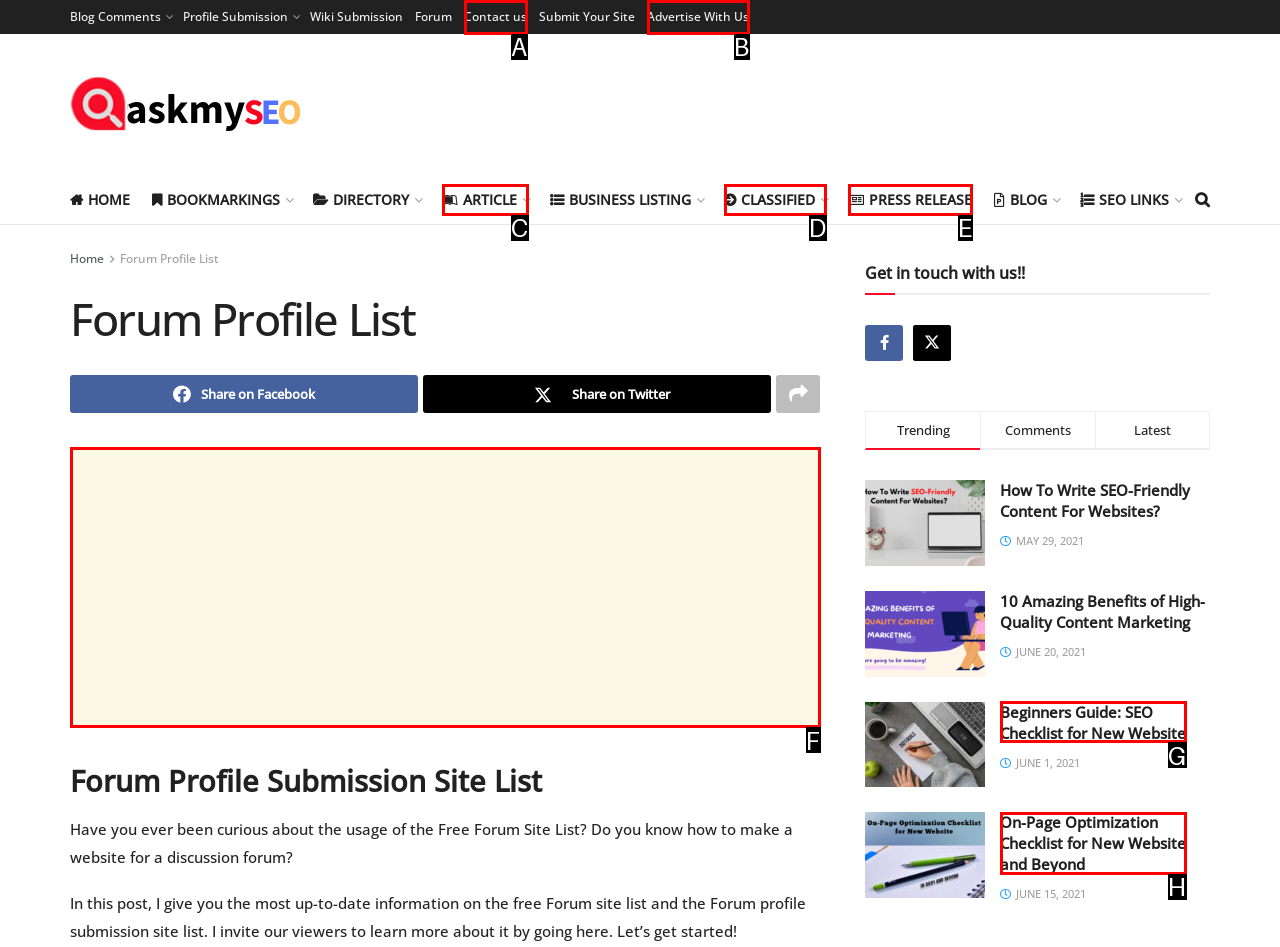Select the correct option based on the description: Contact us
Answer directly with the option’s letter.

A